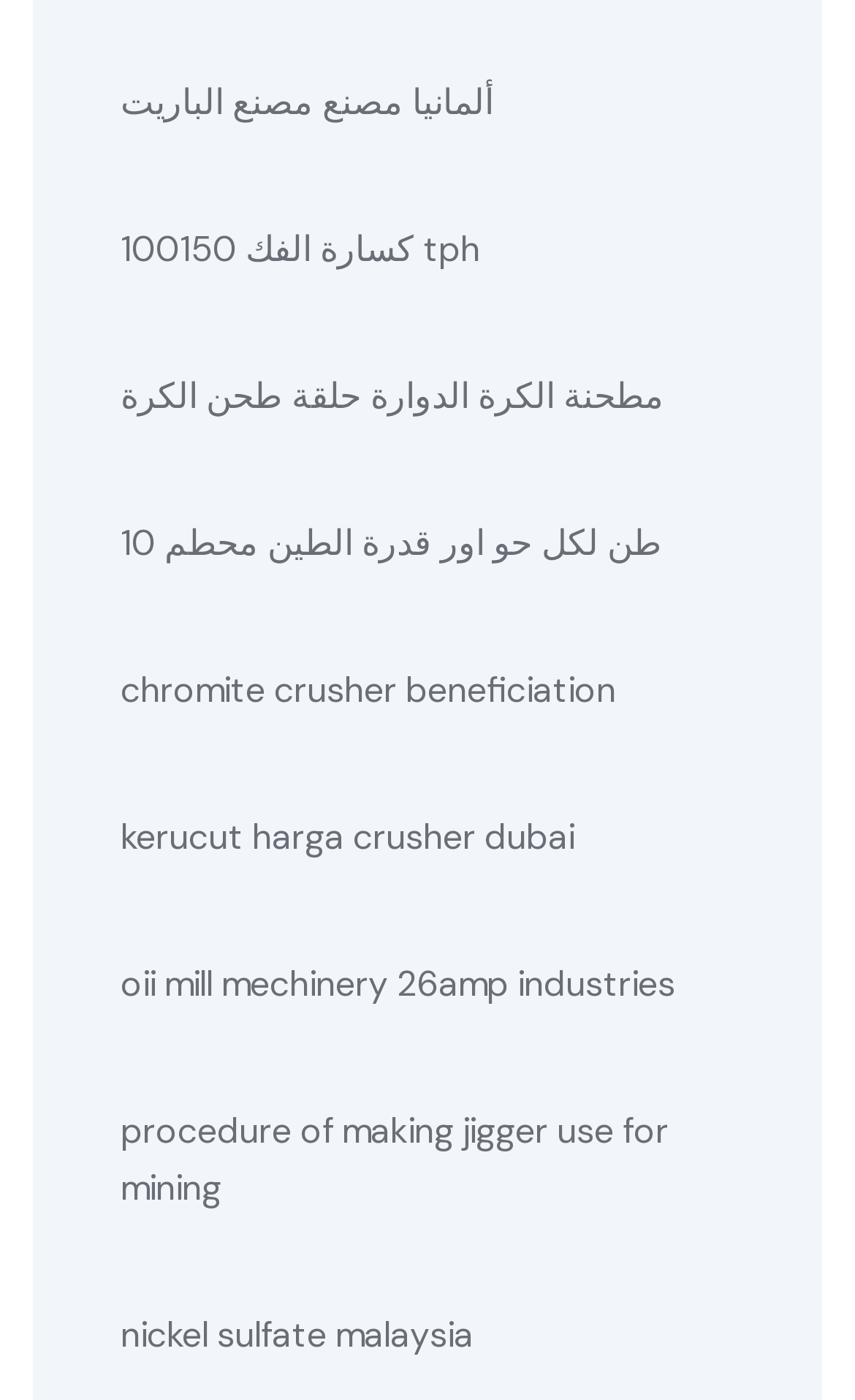Please provide a detailed answer to the question below by examining the image:
What is the topic of the first link?

I looked at the OCR text of the first link, which is 'ألمانيا مصنع مصنع الباريت', and translated it to English, which means 'Germany Barite Factory'. Therefore, the topic of the first link is related to a Barite factory.